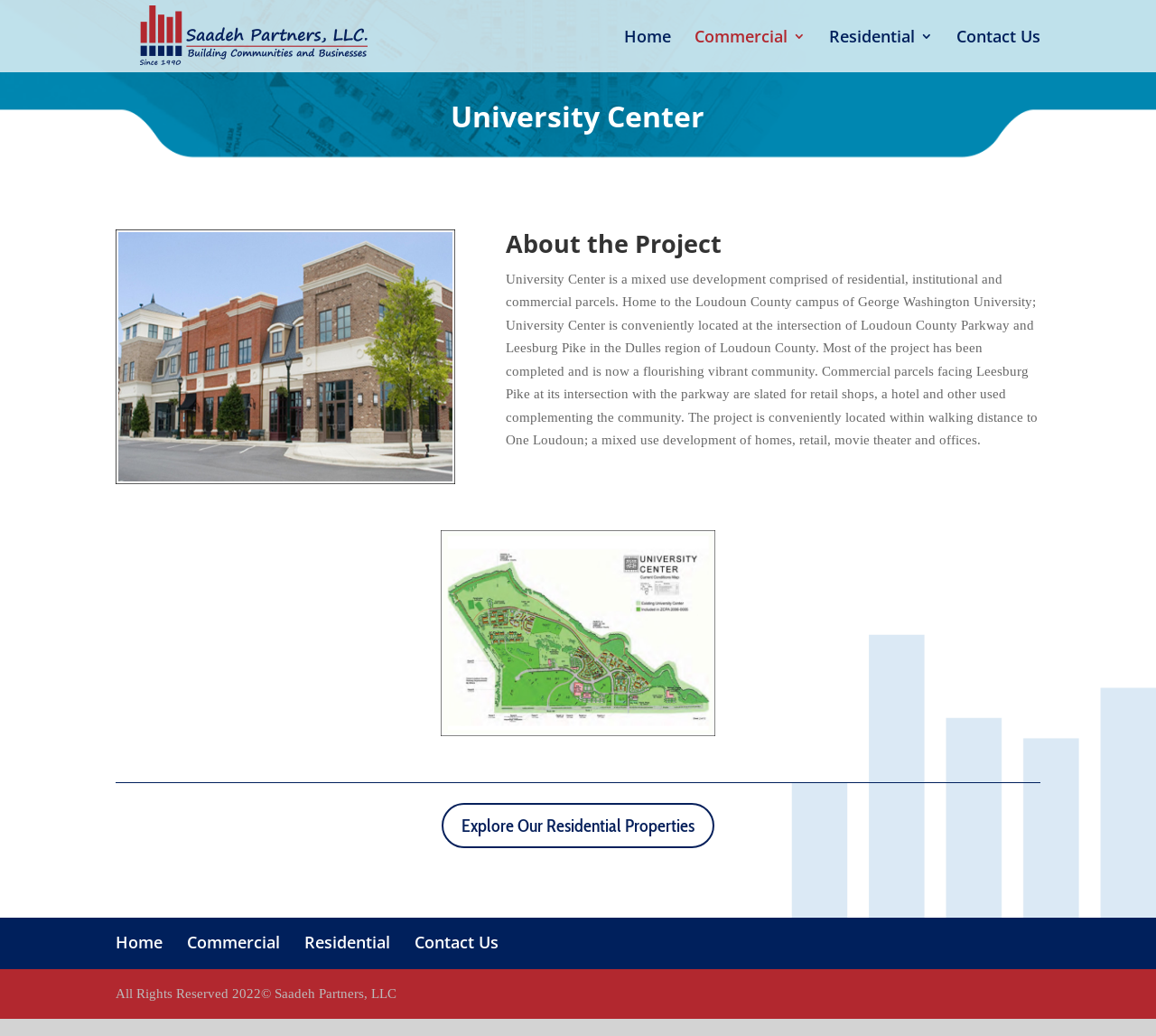Find the bounding box coordinates for the area that should be clicked to accomplish the instruction: "go to home page".

[0.54, 0.029, 0.58, 0.07]